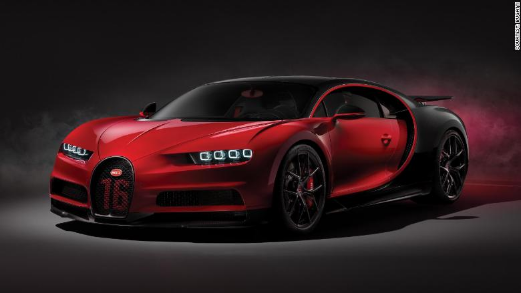Provide a single word or phrase answer to the question: 
What is the primary focus of the Bugatti Chiron Sport's design?

Agility and cornering